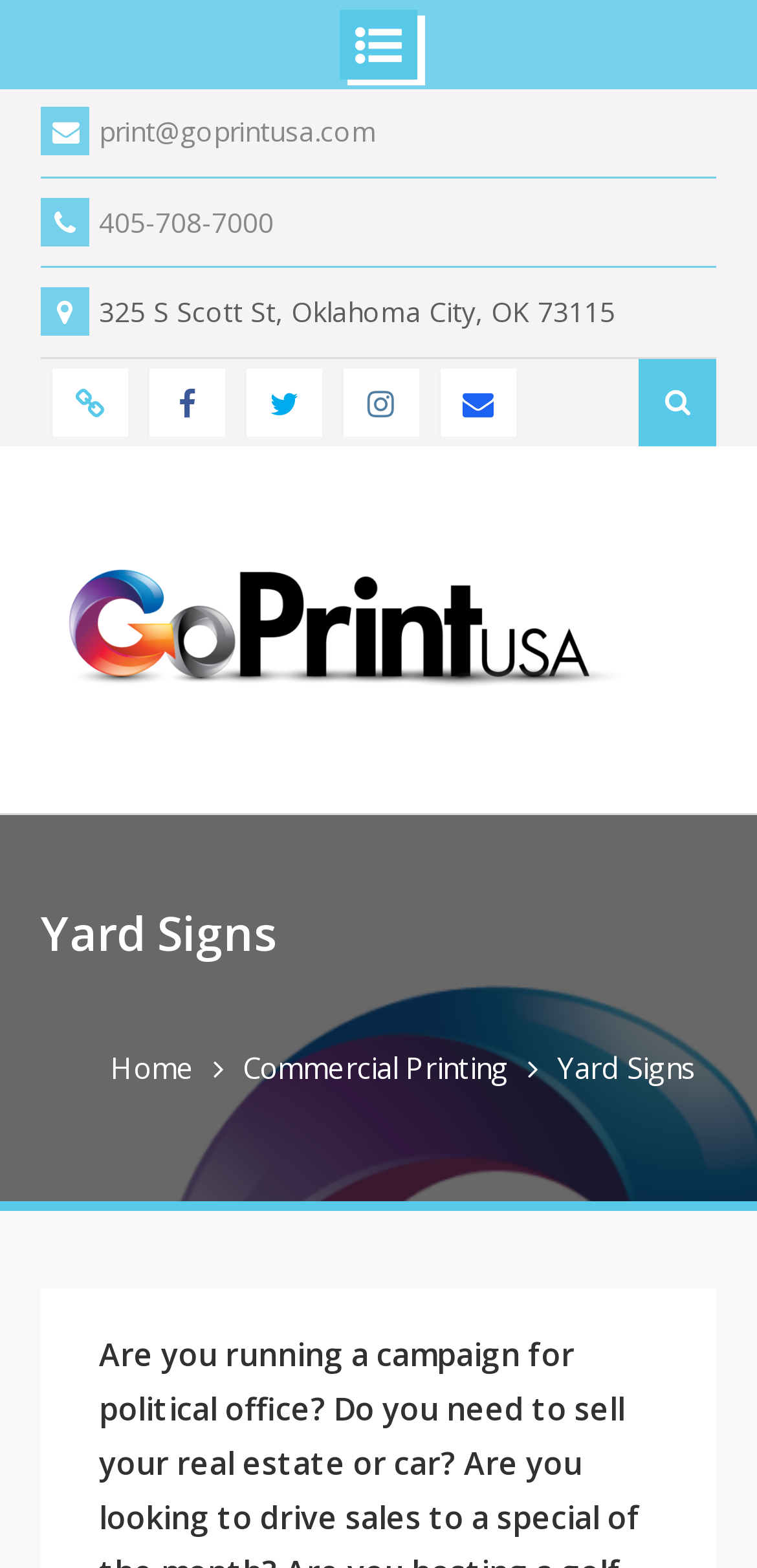Determine the bounding box for the described UI element: "Twitter".

[0.323, 0.235, 0.425, 0.278]